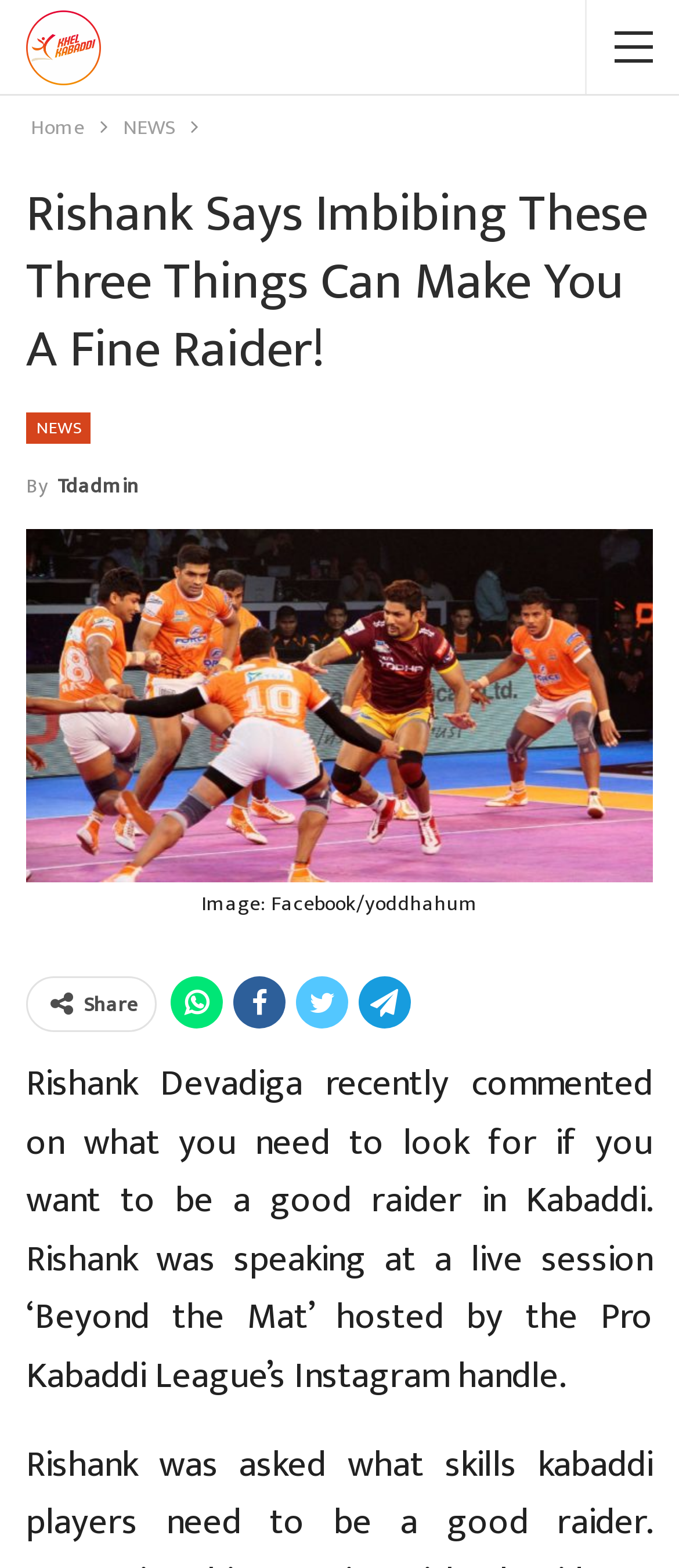Answer the question using only one word or a concise phrase: What is Rishank Devadiga talking about?

Kabaddi